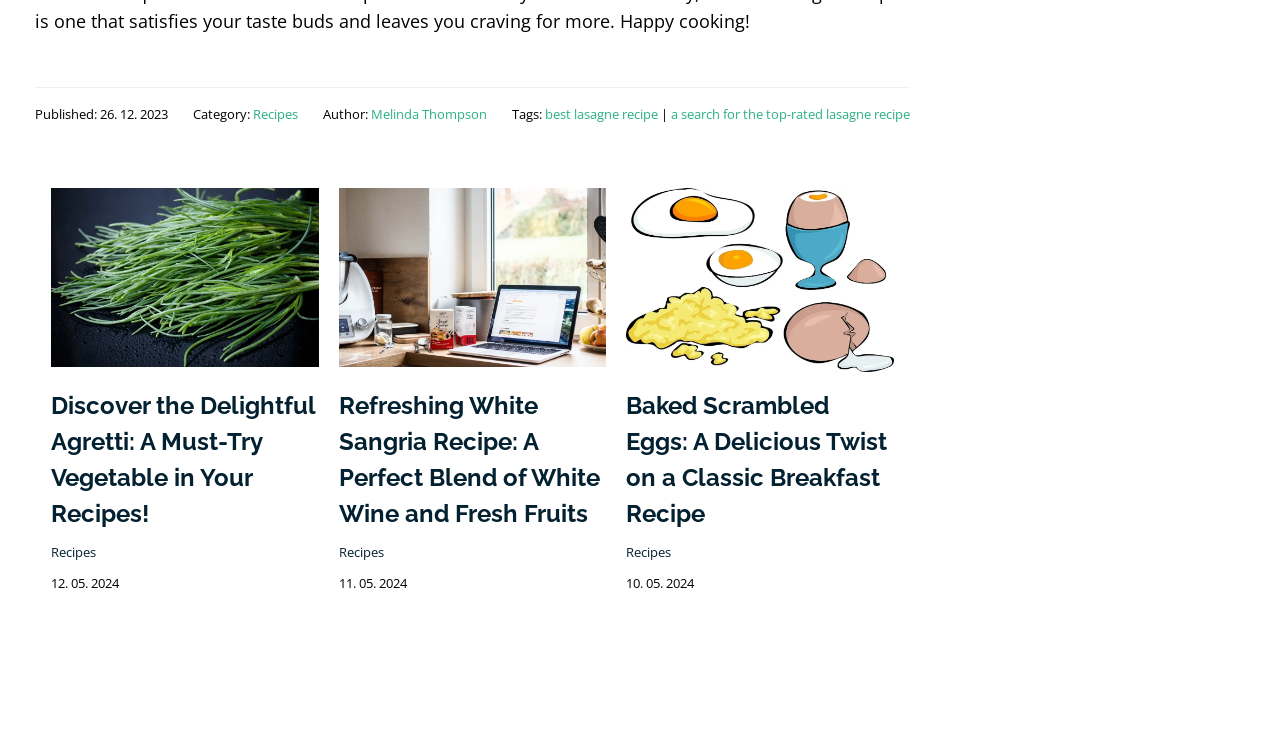With reference to the screenshot, provide a detailed response to the question below:
What is the title of the third article?

The title of the third article can be determined by looking at the heading element with the text 'Baked Scrambled Eggs: A Delicious Twist on a Classic Breakfast Recipe' inside the third 'article' element.